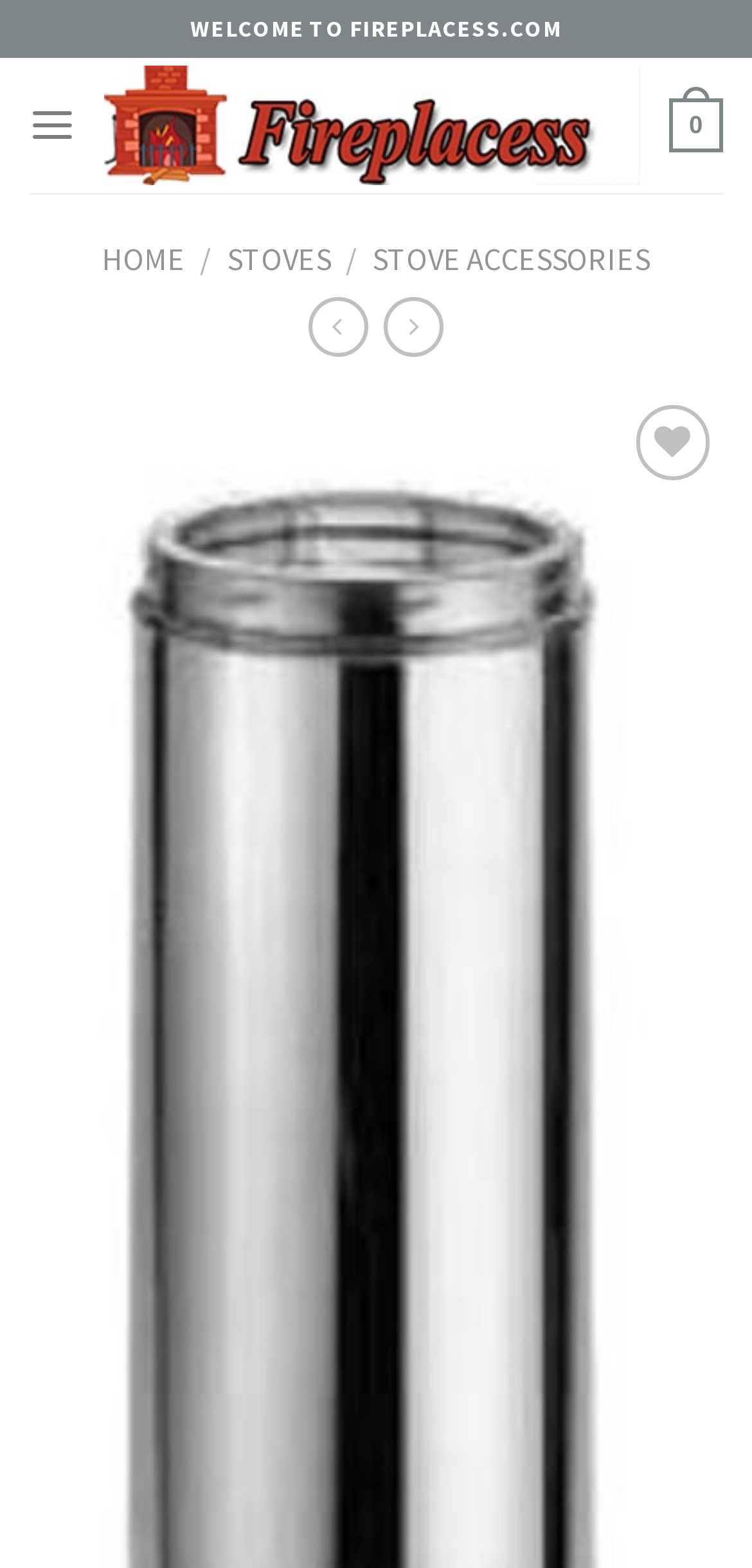Show the bounding box coordinates for the element that needs to be clicked to execute the following instruction: "Click on the 'STOVE ACCESSORIES' link". Provide the coordinates in the form of four float numbers between 0 and 1, i.e., [left, top, right, bottom].

[0.495, 0.153, 0.864, 0.177]